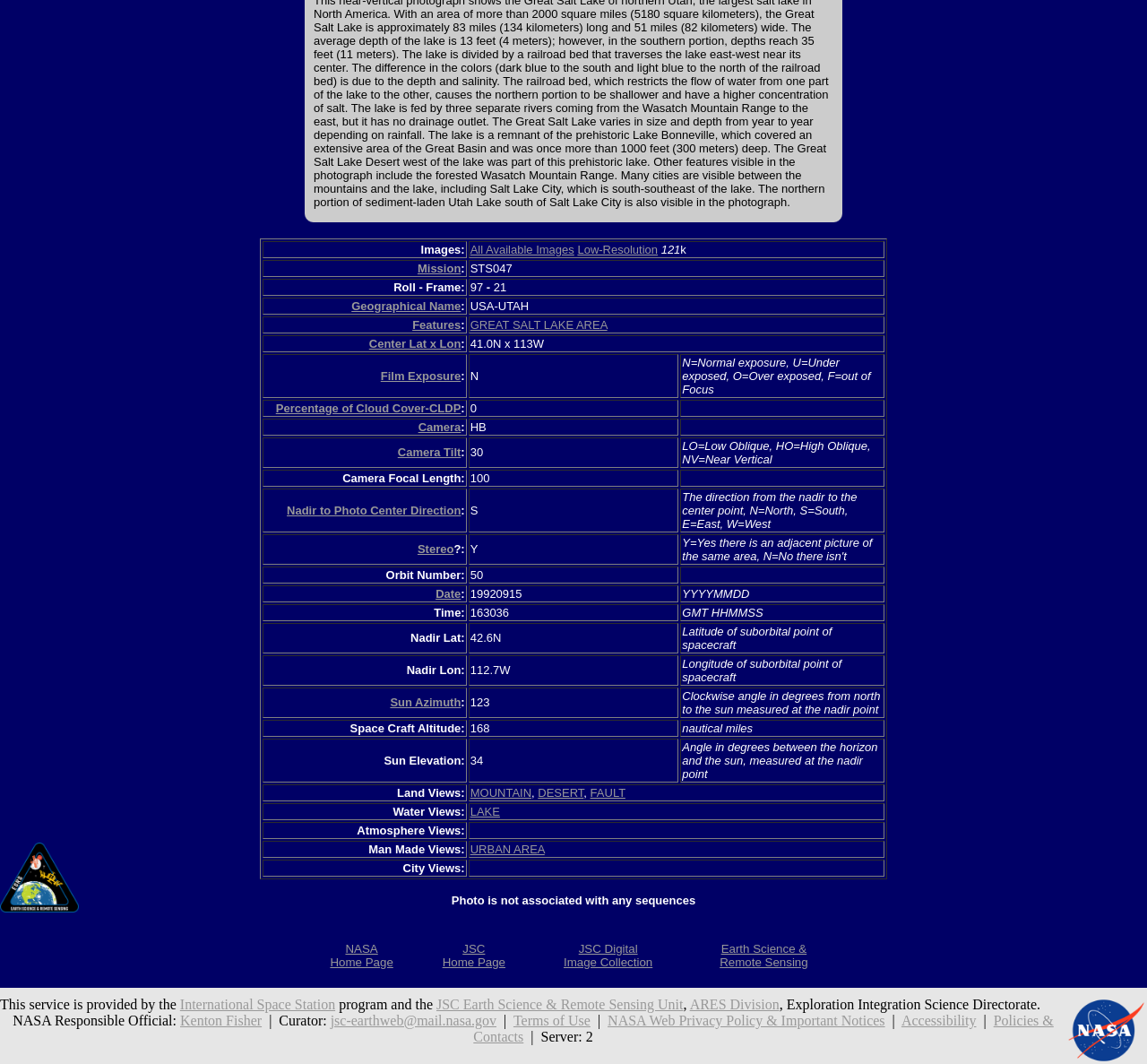Please provide the bounding box coordinate of the region that matches the element description: Sun Azimuth. Coordinates should be in the format (top-left x, top-left y, bottom-right x, bottom-right y) and all values should be between 0 and 1.

[0.34, 0.654, 0.402, 0.667]